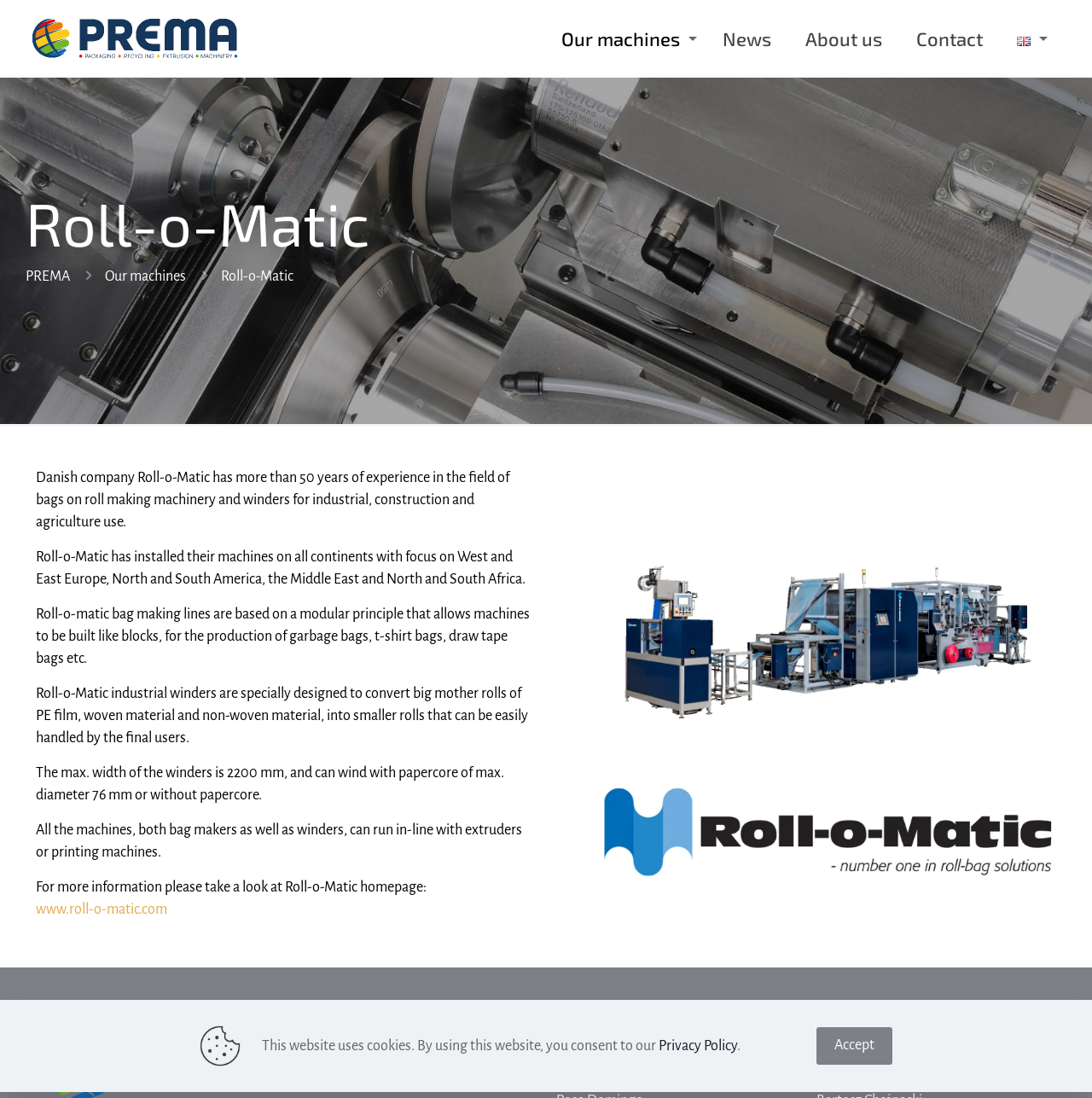Look at the image and write a detailed answer to the question: 
What is the name of the person with phone number +33 686 430 432?

On the webpage, there is a link with the phone number +33 686 430 432, and next to it is the static text 'Jacky Frisoni', indicating that this is the name of the person associated with that phone number.